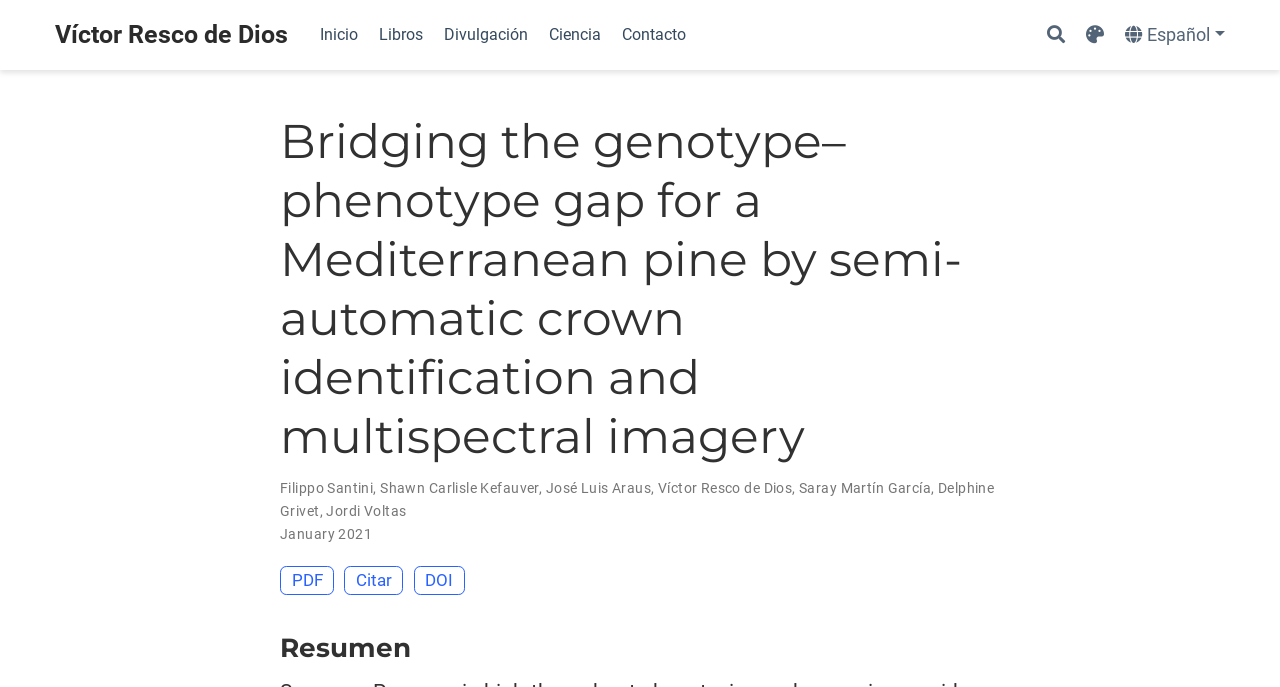How many authors are listed on this webpage?
Examine the image closely and answer the question with as much detail as possible.

I counted the number of authors listed on the webpage. There are seven authors: Víctor Resco de Dios, Filippo Santini, Shawn Carlisle Kefauver, José Luis Araus, Saray Martín García, Delphine Grivet, and Jordi Voltas.